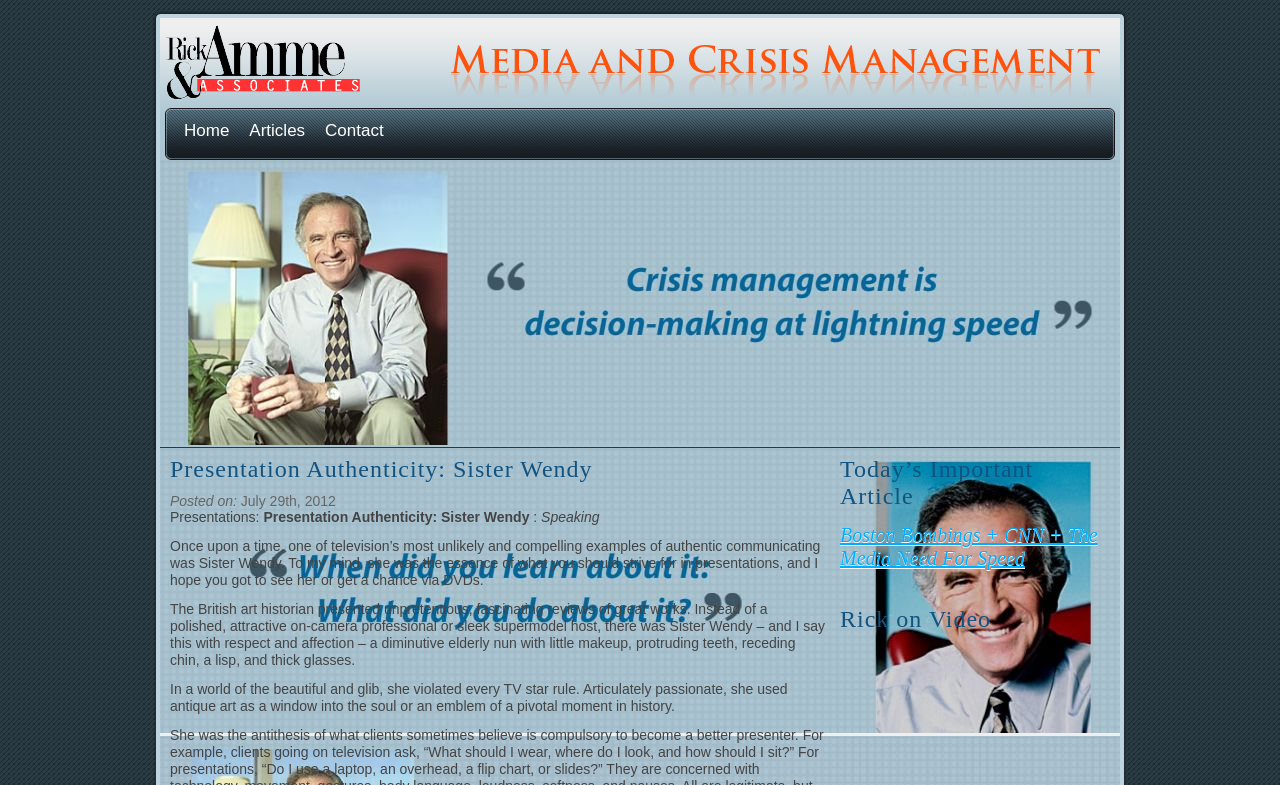Please answer the following question using a single word or phrase: 
What is the topic of the article below the image?

Boston Bombings + CNN + The Media Need For Speed